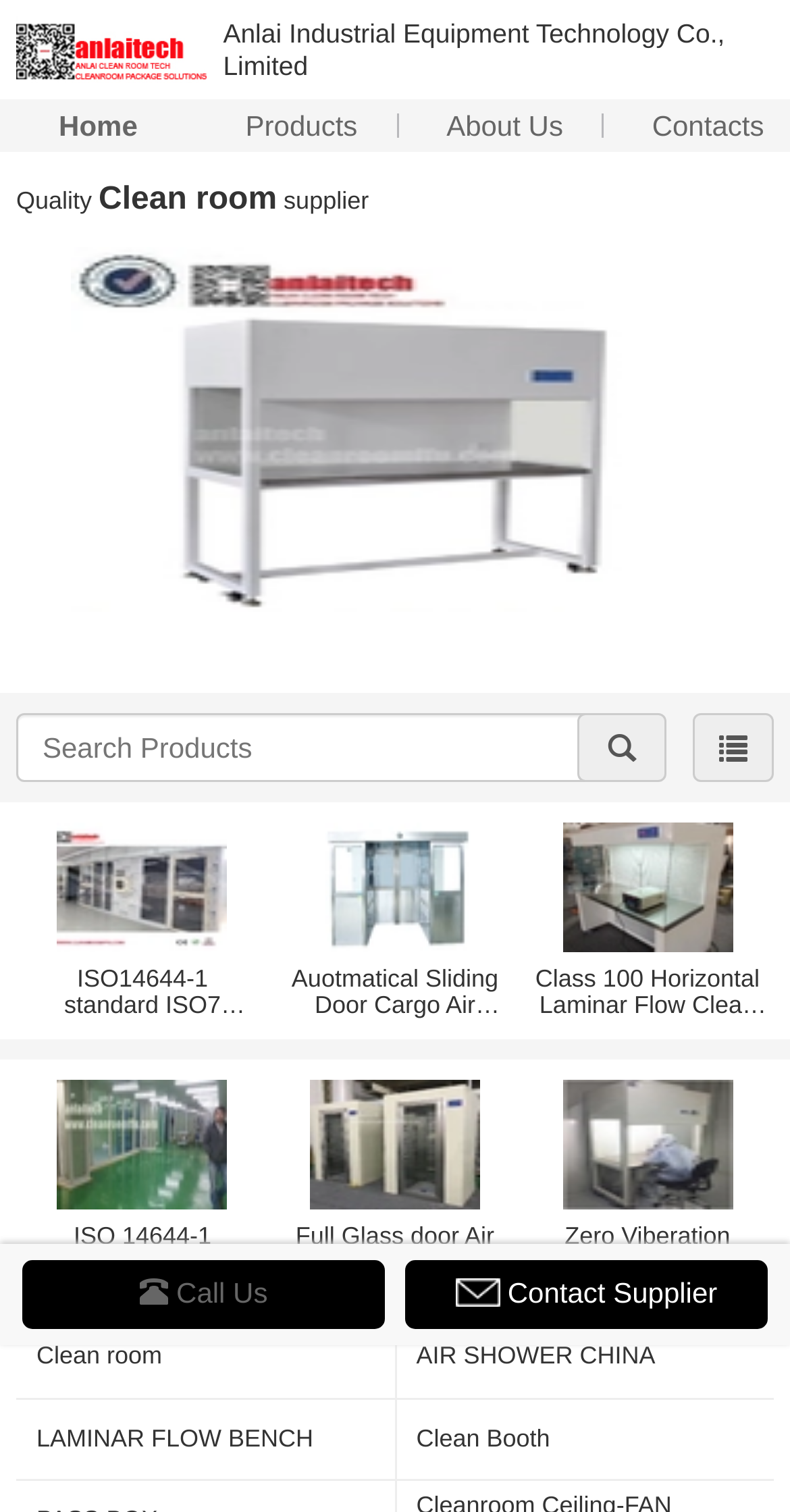Determine the bounding box for the UI element described here: "Home".

[0.012, 0.066, 0.236, 0.101]